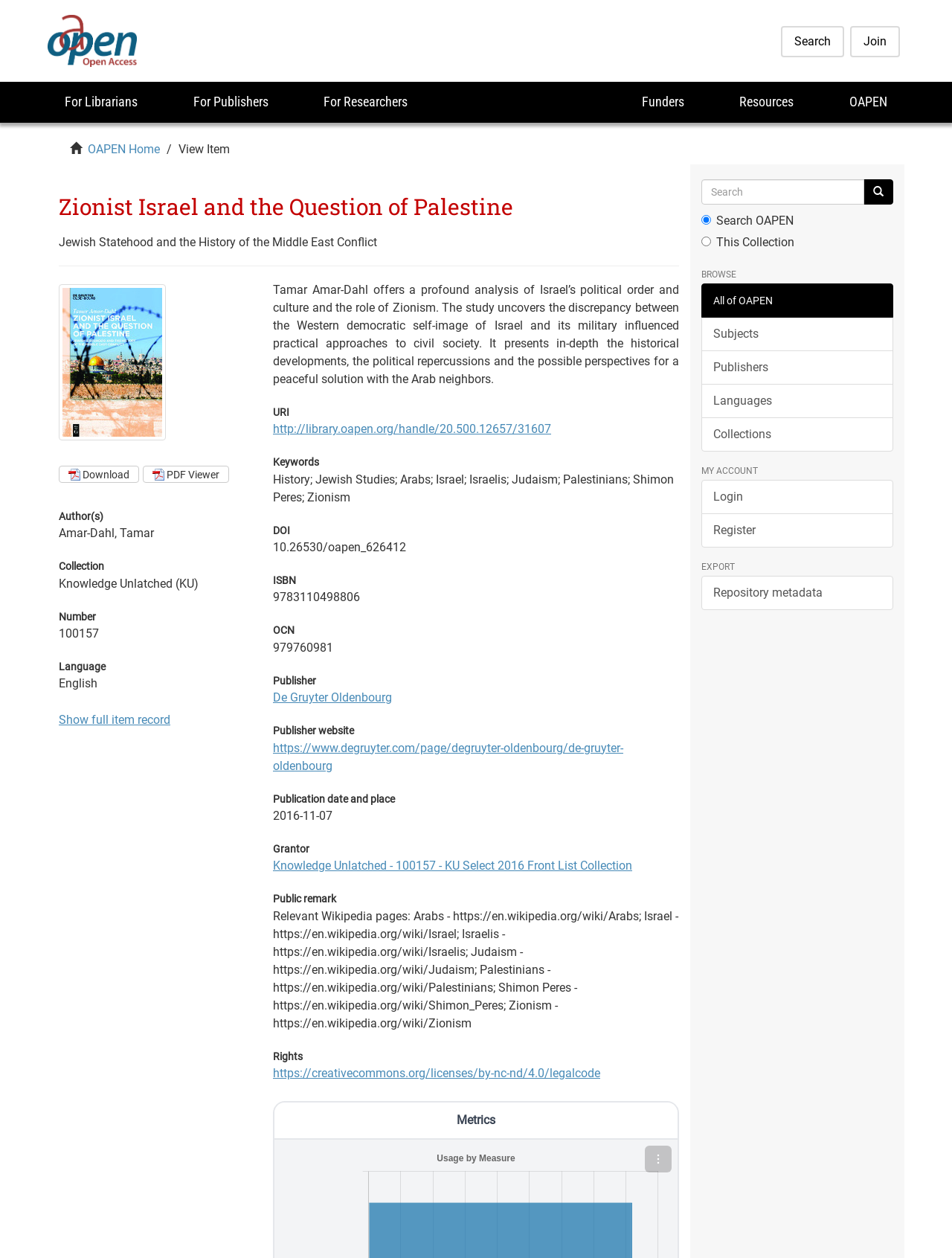What is the title of the book?
Provide a detailed and extensive answer to the question.

The title of the book can be found in the heading element with the text 'Zionist Israel and the Question of Palestine' which is located at the top of the webpage.